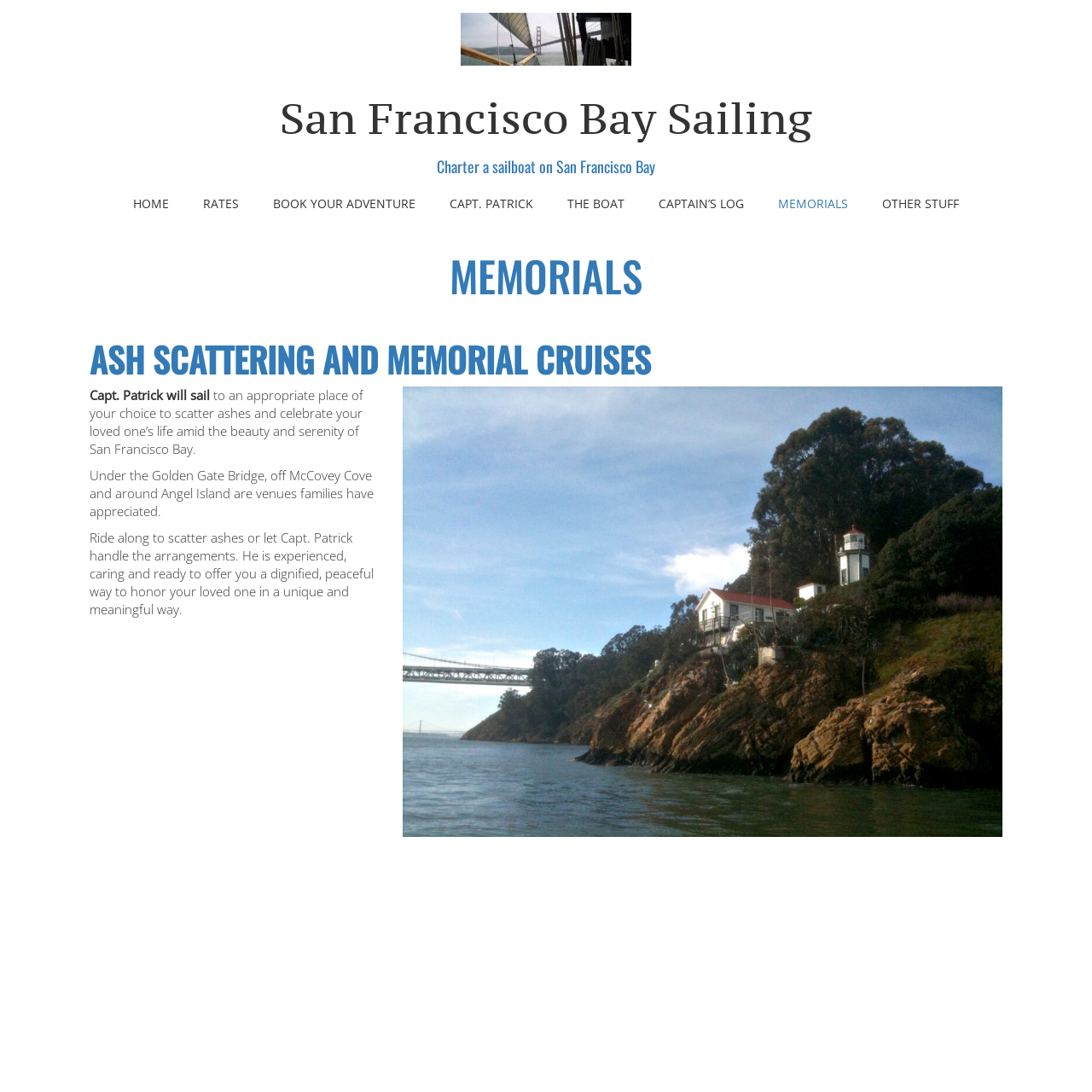What is the tone of the memorial cruise service?
Please answer the question with as much detail and depth as you can.

The tone of the memorial cruise service can be inferred from the text in the article section, which describes the service as a dignified, peaceful way to honor the loved one, and mentions the beauty and serenity of San Francisco Bay.